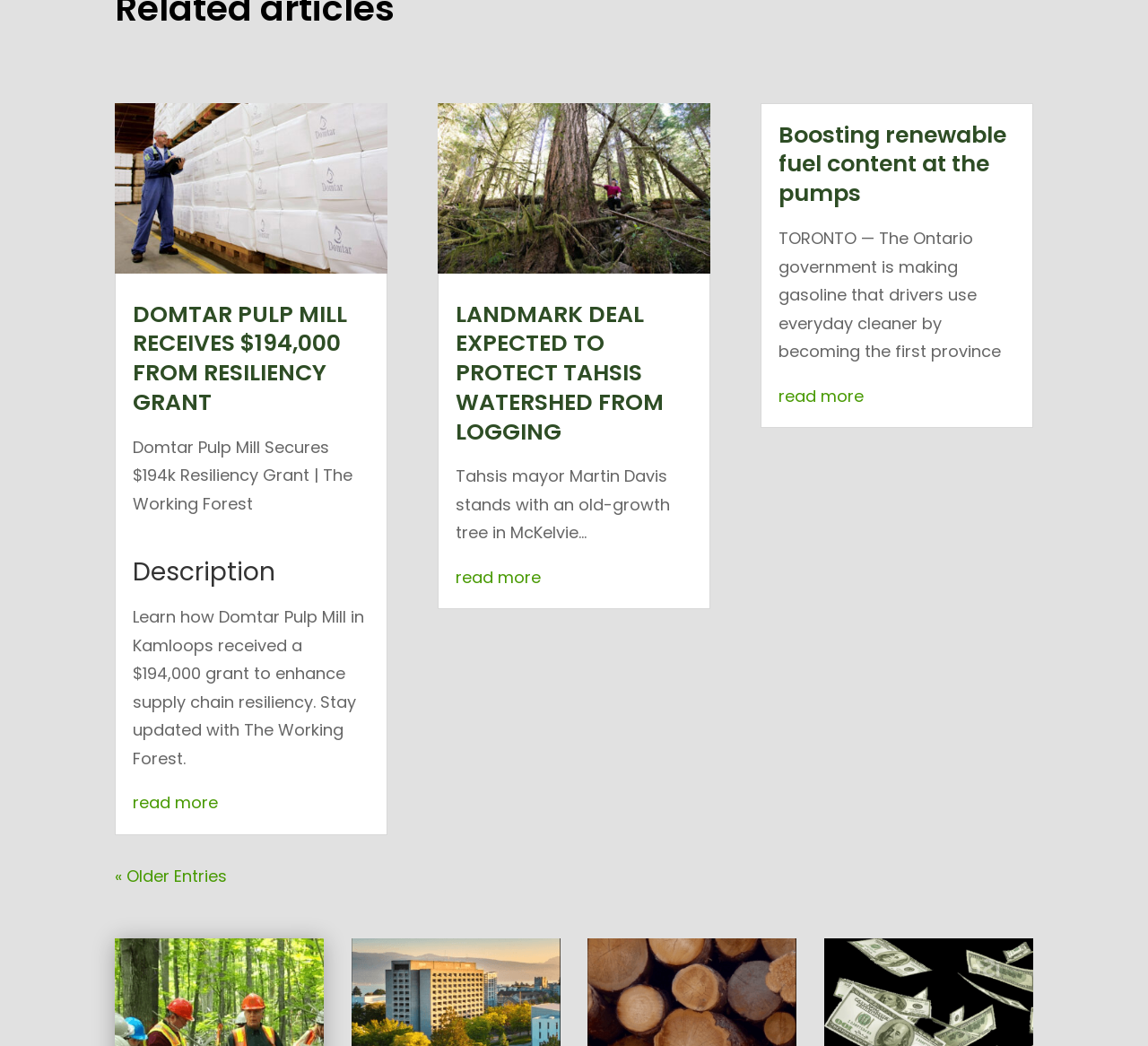Determine the bounding box of the UI component based on this description: "« Older Entries". The bounding box coordinates should be four float values between 0 and 1, i.e., [left, top, right, bottom].

[0.1, 0.827, 0.198, 0.848]